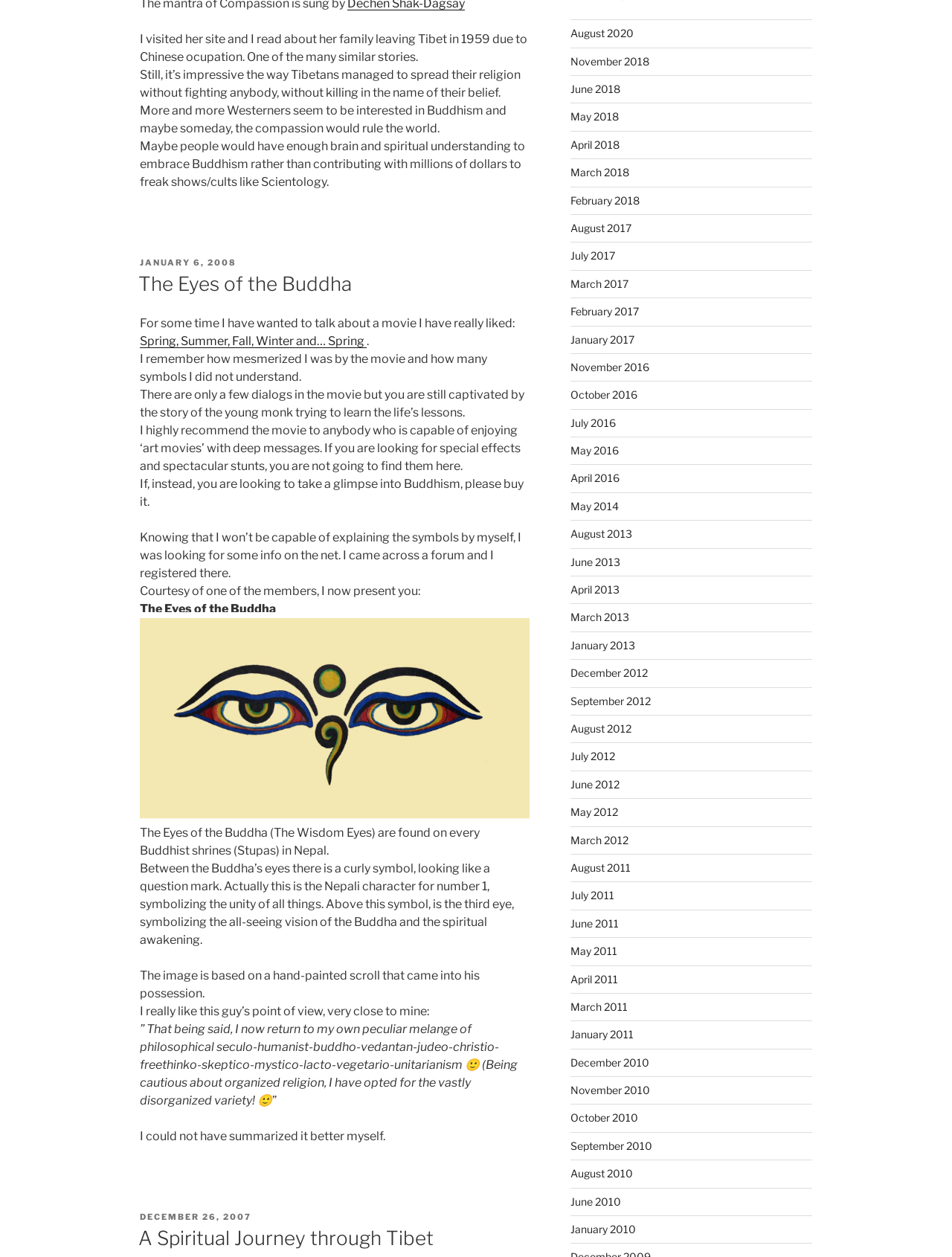Determine the bounding box for the described HTML element: "January 6, 2008". Ensure the coordinates are four float numbers between 0 and 1 in the format [left, top, right, bottom].

[0.147, 0.205, 0.248, 0.213]